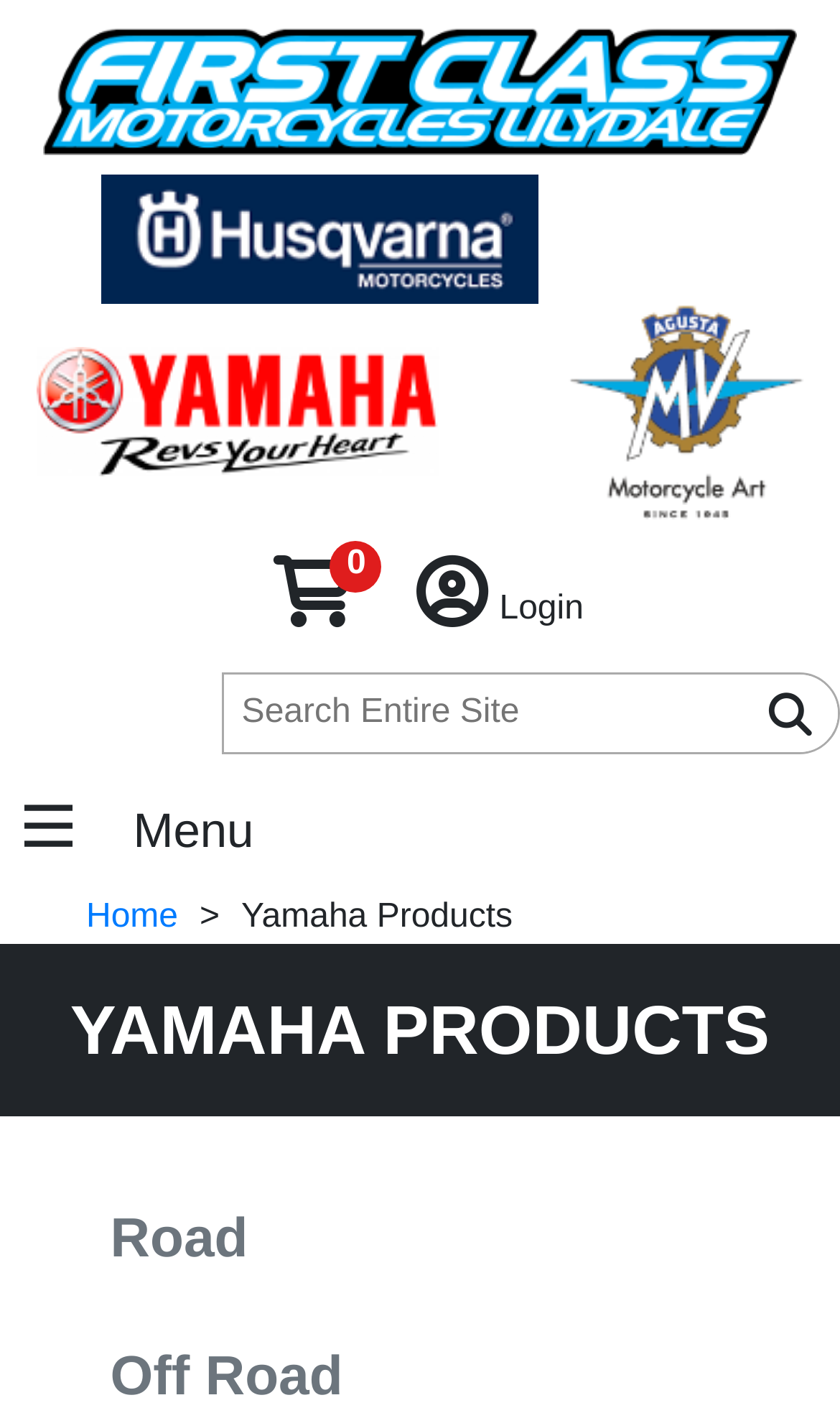Please identify the bounding box coordinates of the clickable area that will allow you to execute the instruction: "Go to the home page".

[0.103, 0.636, 0.212, 0.662]